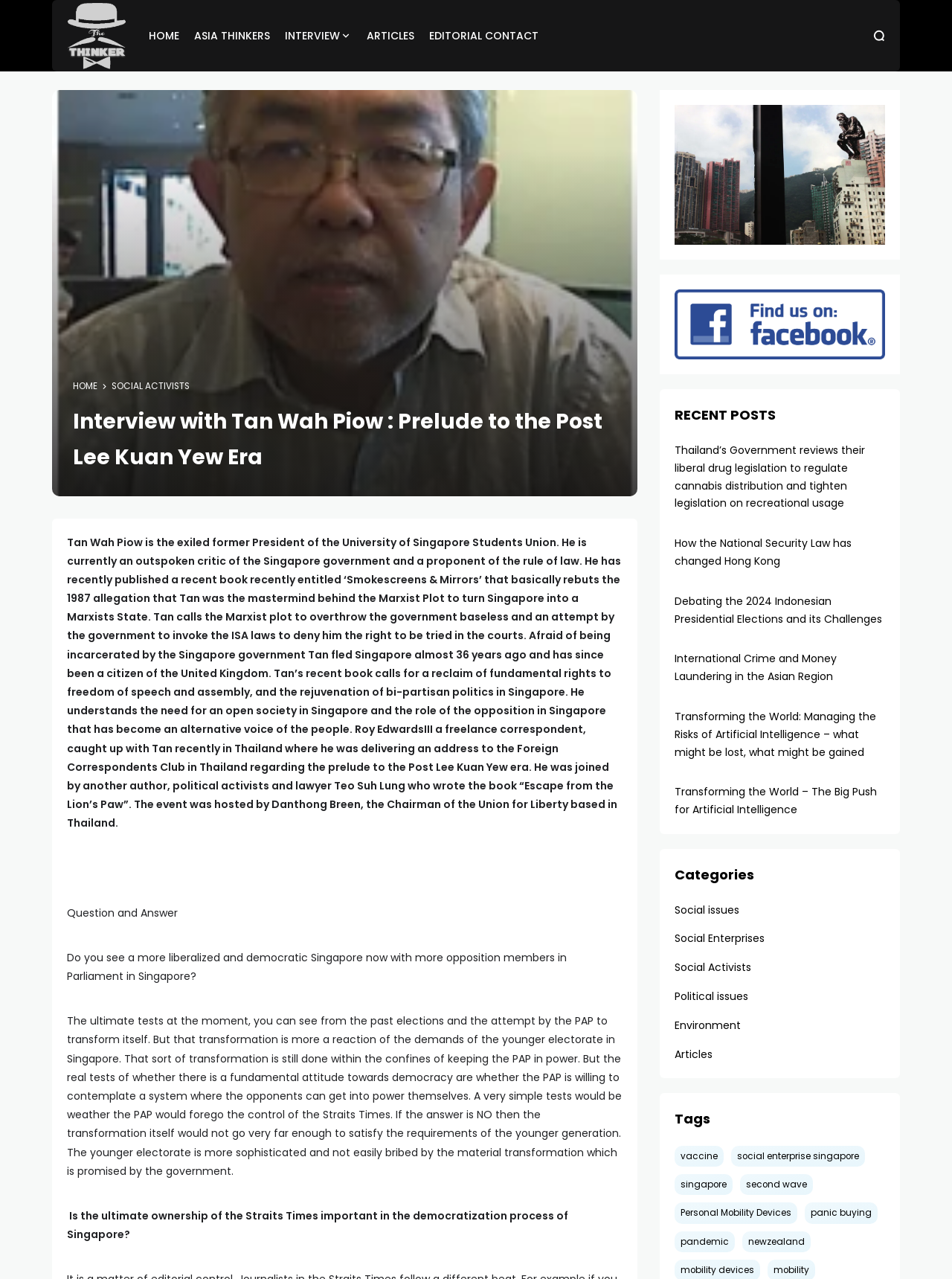Indicate the bounding box coordinates of the element that needs to be clicked to satisfy the following instruction: "Read the interview with Tan Wah Piow". The coordinates should be four float numbers between 0 and 1, i.e., [left, top, right, bottom].

[0.07, 0.316, 0.647, 0.371]